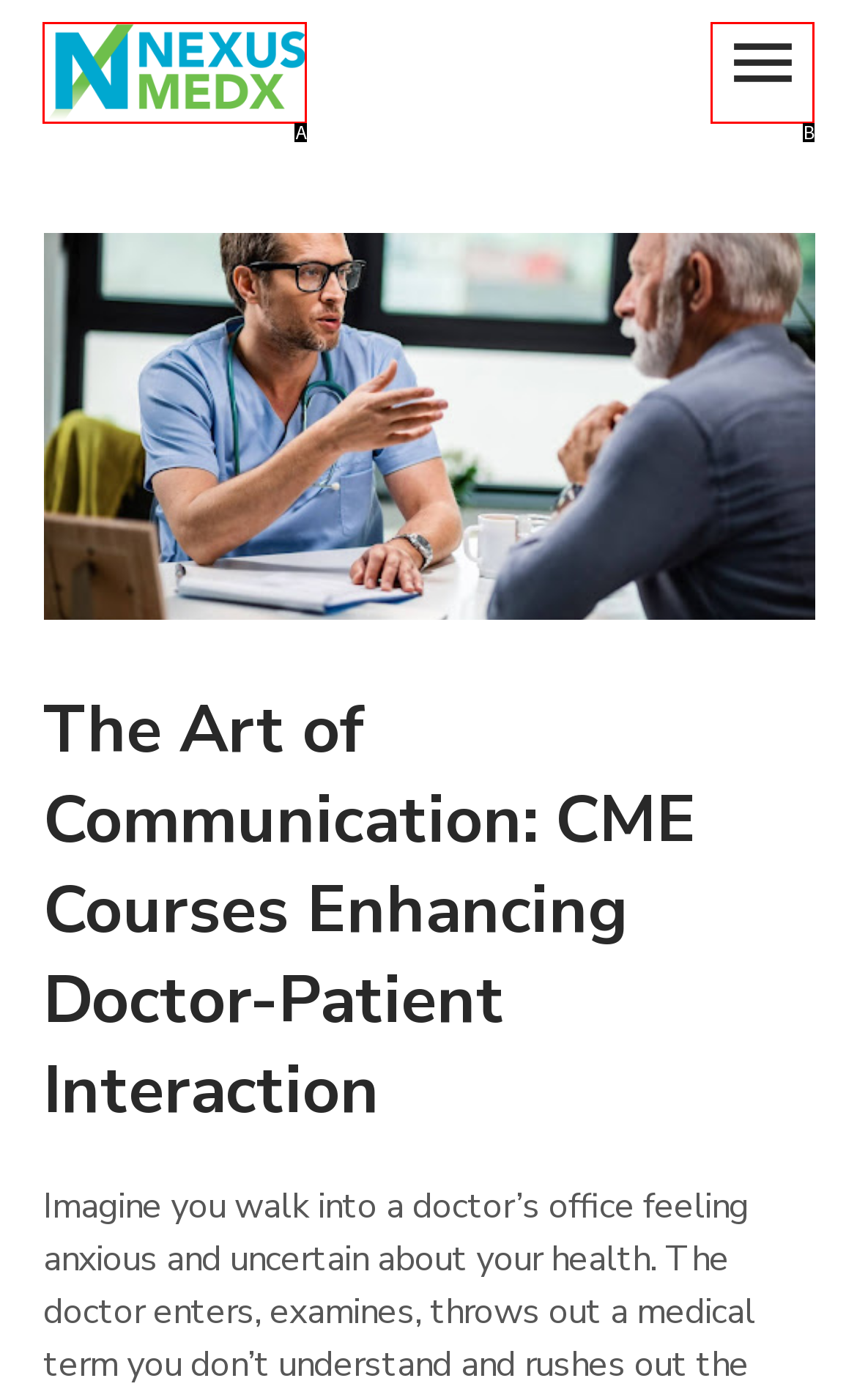Determine which HTML element corresponds to the description: menu. Provide the letter of the correct option.

B